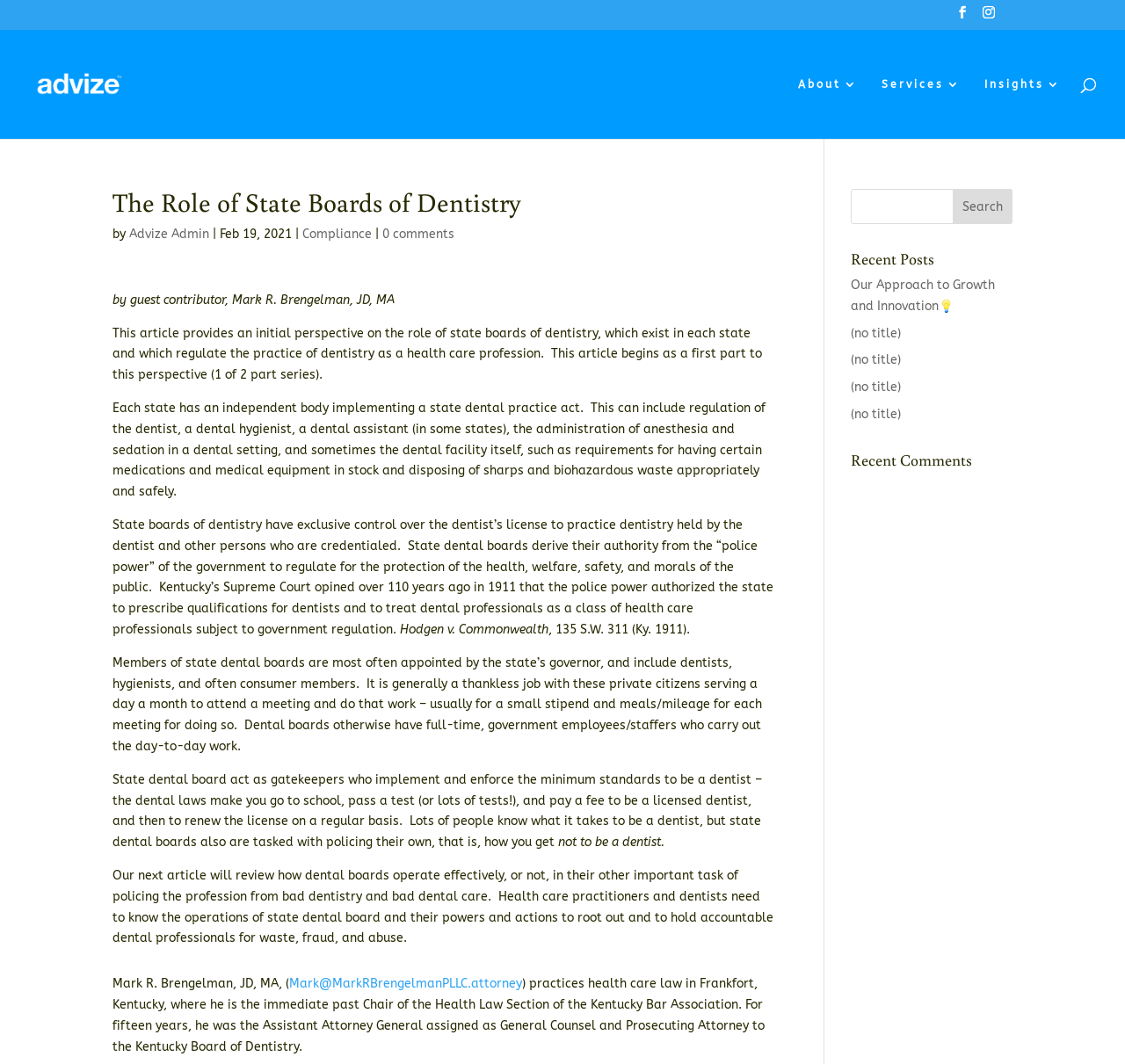Using the element description: "(no title)", determine the bounding box coordinates. The coordinates should be in the format [left, top, right, bottom], with values between 0 and 1.

[0.756, 0.306, 0.801, 0.32]